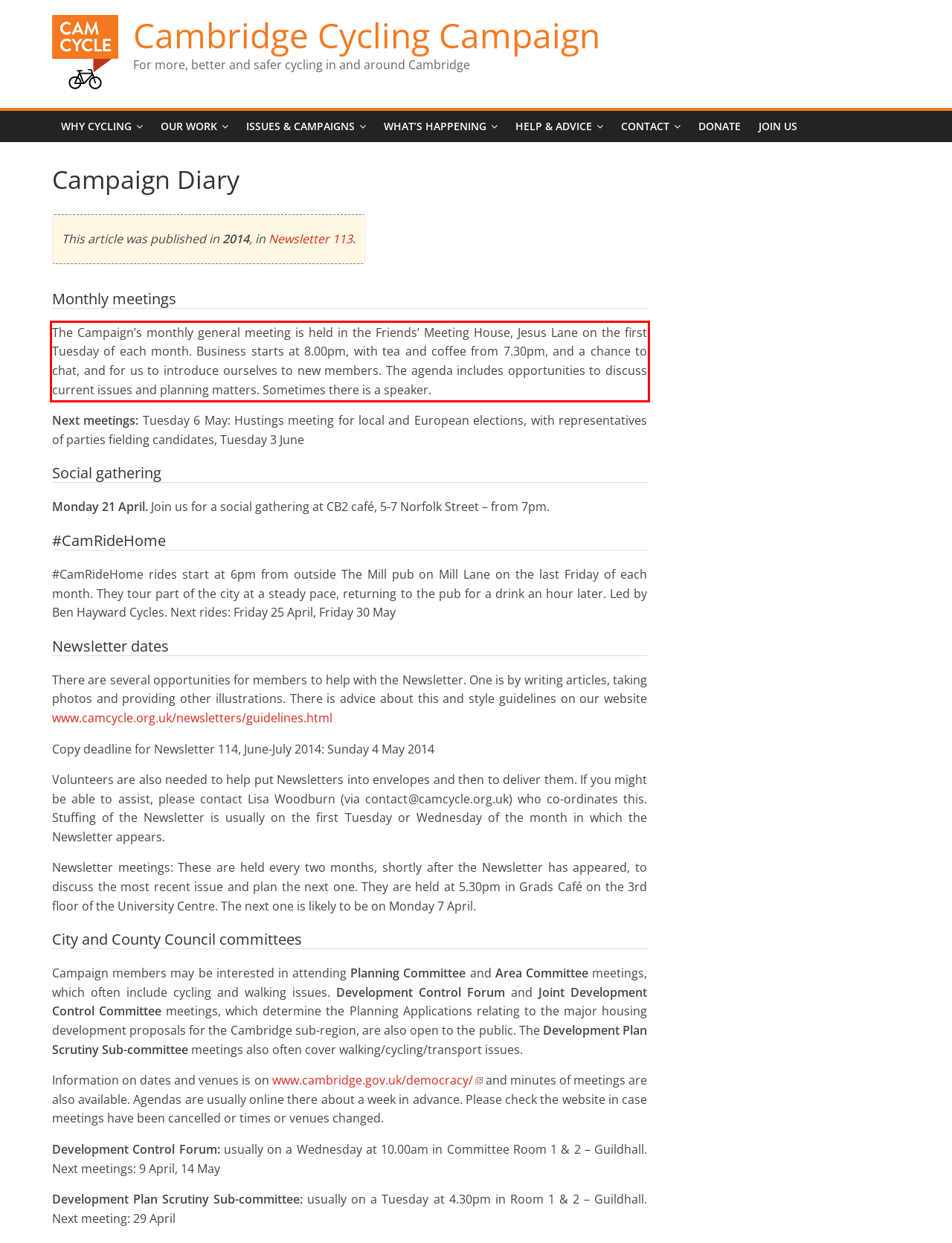By examining the provided screenshot of a webpage, recognize the text within the red bounding box and generate its text content.

The Campaign’s monthly general meeting is held in the Friends’ Meeting House, Jesus Lane on the first Tuesday of each month. Business starts at 8.00pm, with tea and coffee from 7.30pm, and a chance to chat, and for us to introduce ourselves to new members. The agenda includes opportunities to discuss current issues and planning matters. Sometimes there is a speaker.